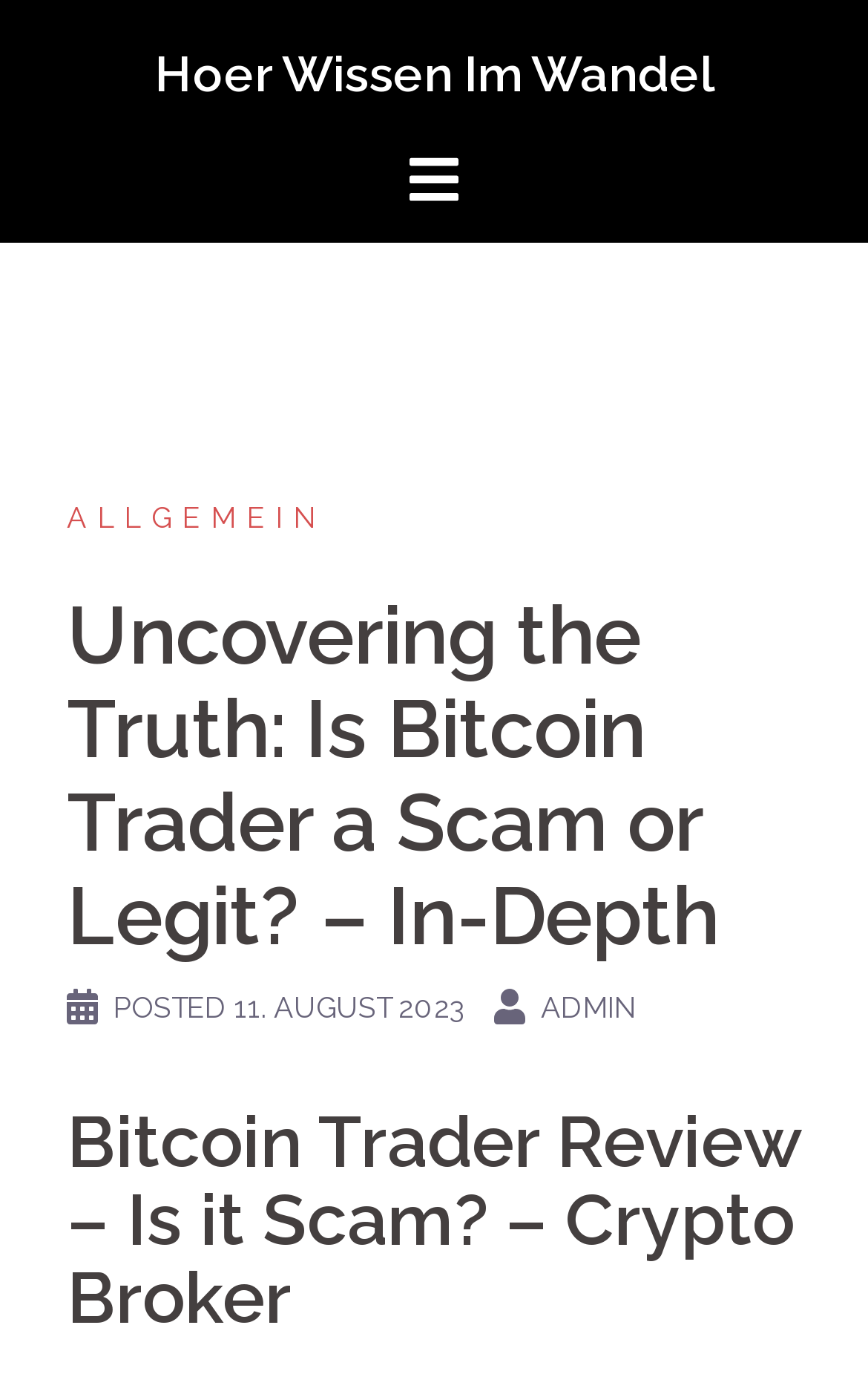What is the date mentioned in the webpage?
Give a detailed and exhaustive answer to the question.

I found a link element with the text '11. AUGUST 2023' located inside a LayoutTable element. This link element has a bounding box coordinate of [0.269, 0.722, 0.536, 0.746] and is associated with a time element.